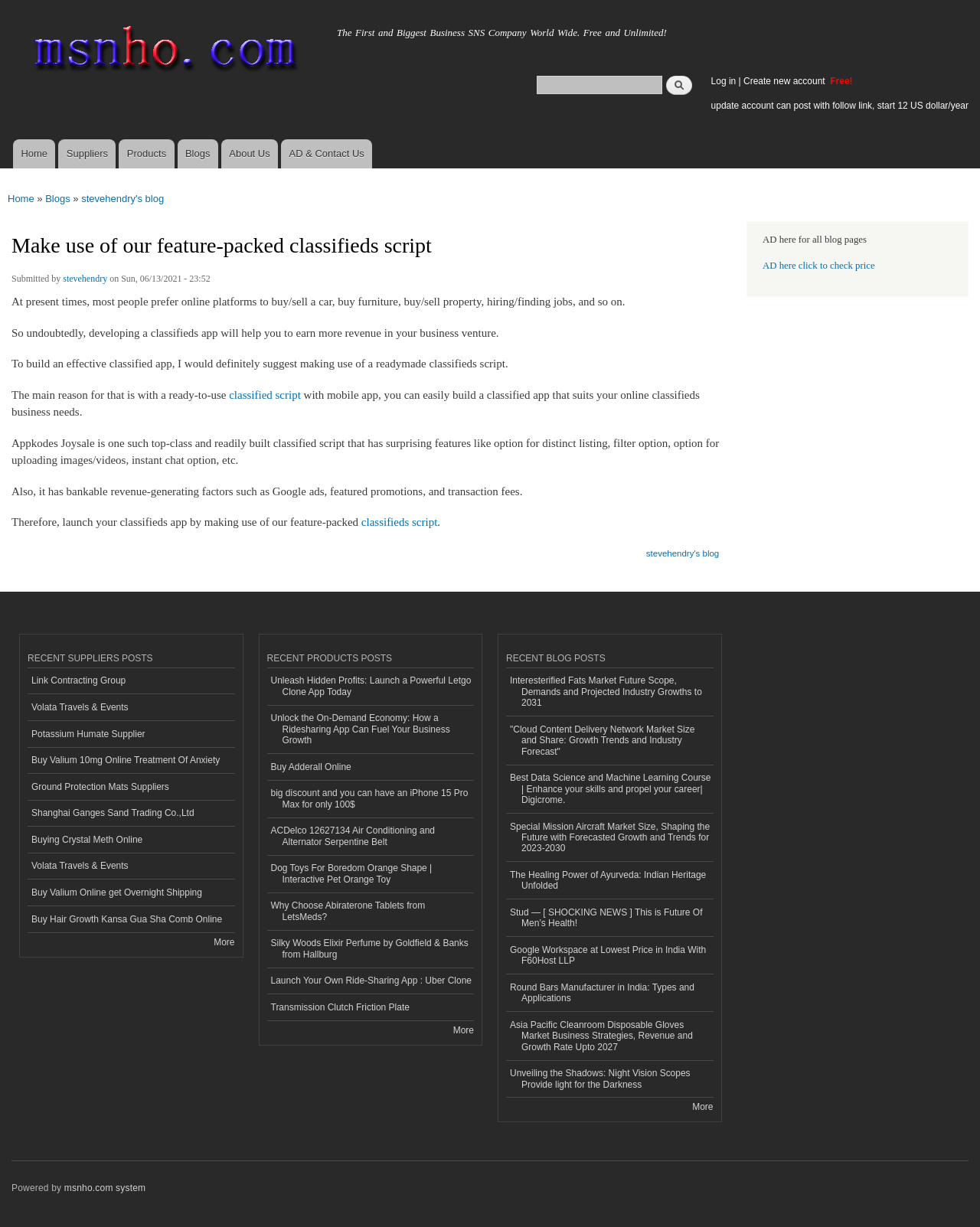Produce an elaborate caption capturing the essence of the webpage.

This webpage is a blog post about the benefits of using a classifieds script to develop a classifieds app. The page has a navigation menu at the top with links to "Home", "Suppliers", "Products", "Blogs", "About Us", and "AD & Contact Us". Below the navigation menu, there is a search form with a text box and a "Search" button.

On the left side of the page, there is a section with links to "Home", "Blogs", and "stevehendry's blog". Below this section, there is a footer with text "Submitted by stevehendry on Sun, 06/13/2021 - 23:52".

The main content of the page is a blog post that discusses the advantages of using a classifieds script to develop a classifieds app. The post is divided into several paragraphs with headings and links to other pages. The text explains how a classifieds app can help earn more revenue and suggests using a readymade classifieds script like Appkodes Joysale, which has features like distinct listing, filter option, and instant chat option.

On the right side of the page, there are three sections: "RECENT SUPPLIERS POSTS", "RECENT PRODUCTS POSTS", and "RECENT BLOG POSTS". Each section has a list of links to other pages with titles like "Link Contracting Group", "Unleash Hidden Profits: Launch a Powerful Letgo Clone App Today", and "Interesterified Fats Market Future Scope, Demands and Projected Industry Growths to 2031". There are also "More" links at the bottom of each section.

At the bottom of the page, there is an advertisement section with a text "AD here for all blog pages" and a link "AD here click to check price".